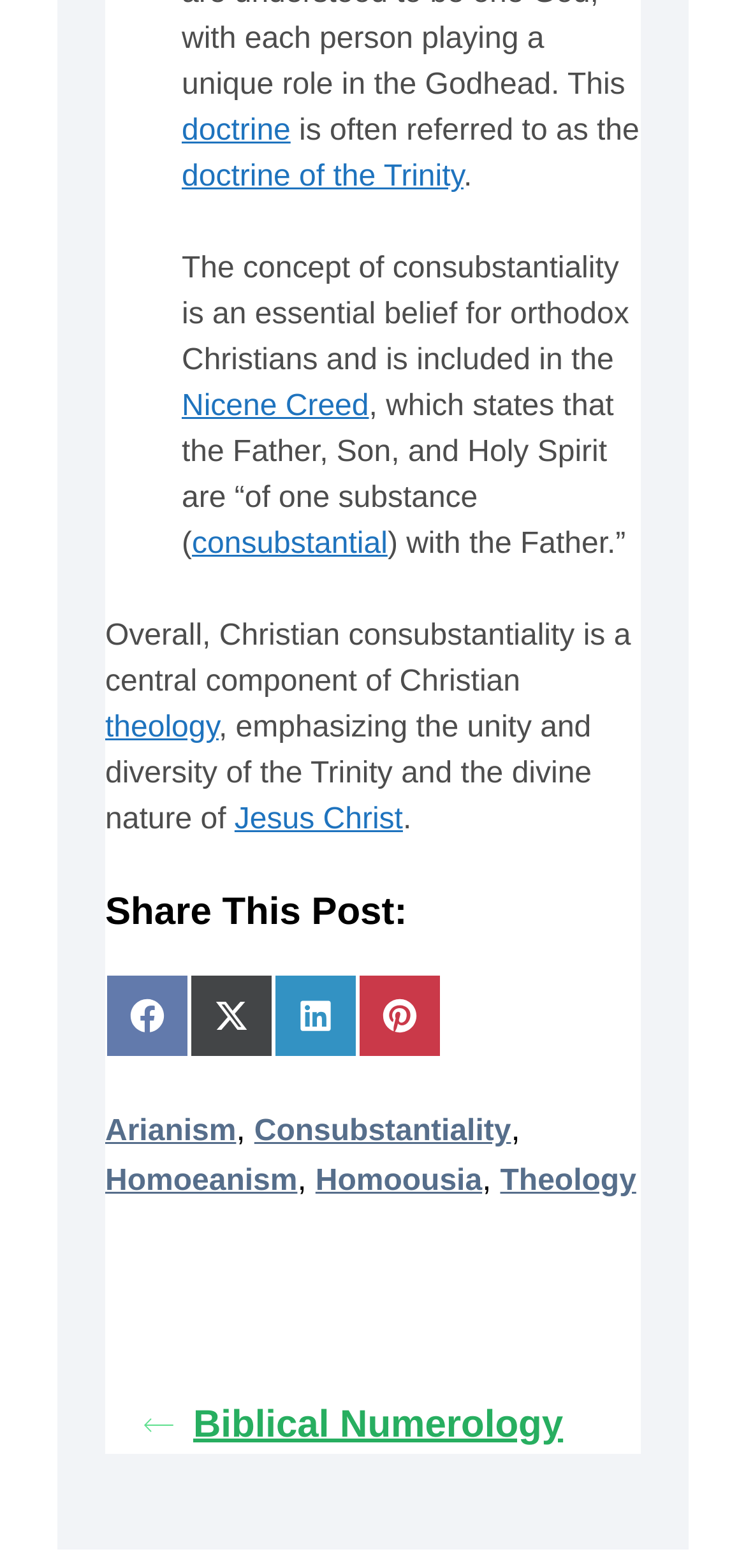From the screenshot, find the bounding box of the UI element matching this description: "doctrine". Supply the bounding box coordinates in the form [left, top, right, bottom], each a float between 0 and 1.

[0.244, 0.073, 0.39, 0.094]